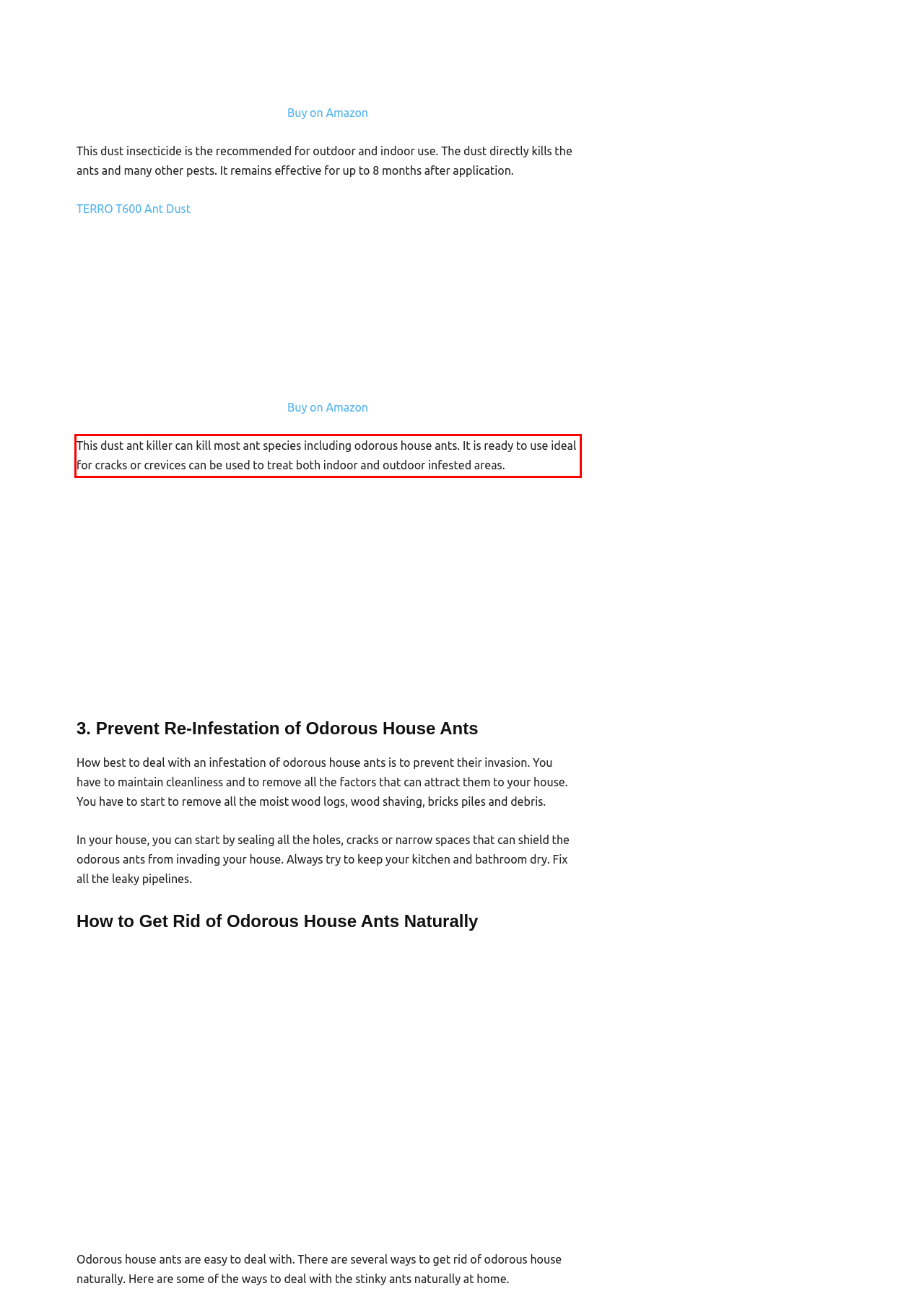Please use OCR to extract the text content from the red bounding box in the provided webpage screenshot.

This dust ant killer can kill most ant species including odorous house ants. It is ready to use ideal for cracks or crevices can be used to treat both indoor and outdoor infested areas.